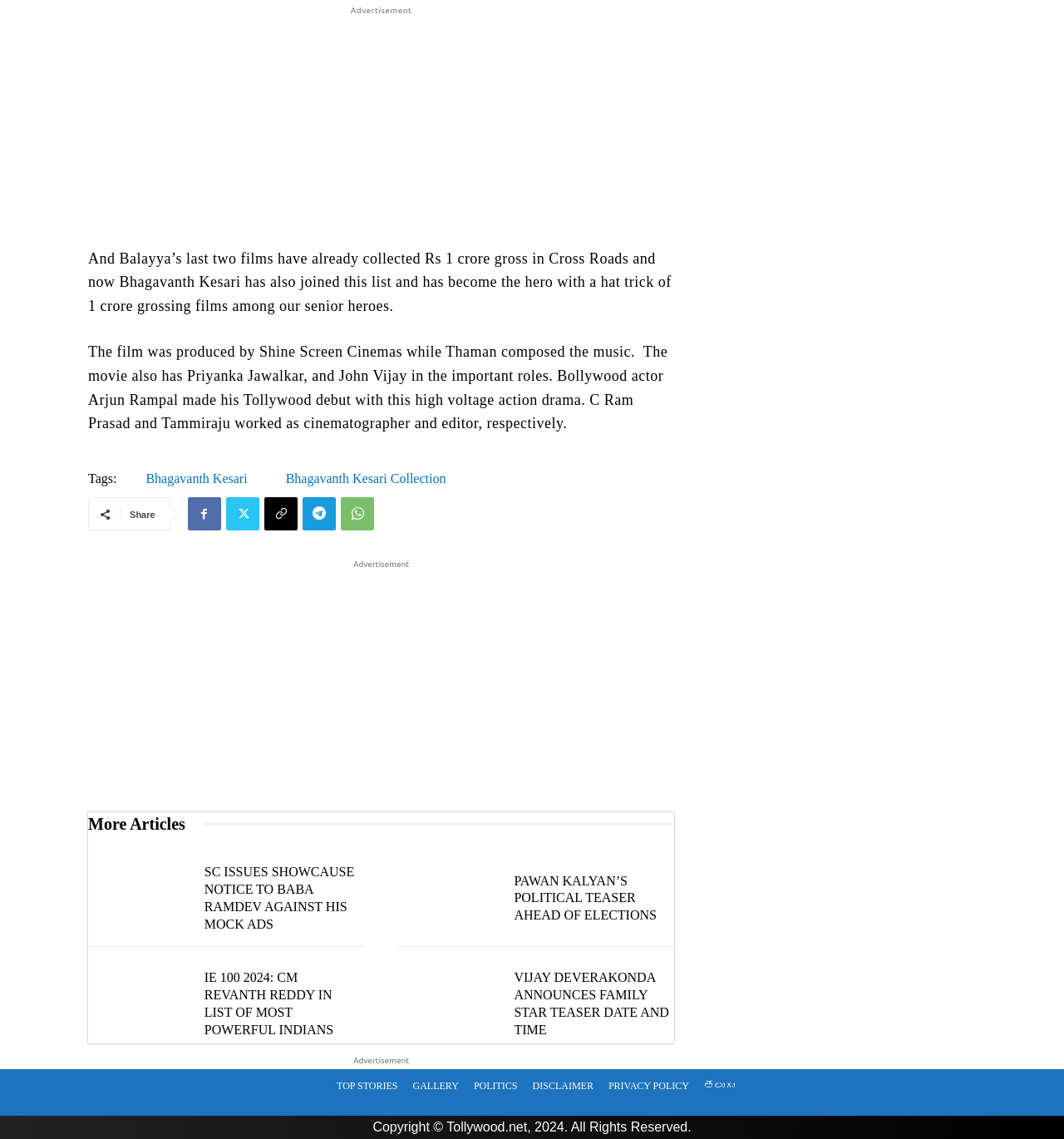Please find the bounding box coordinates of the element that must be clicked to perform the given instruction: "View the 'GALLERY'". The coordinates should be four float numbers from 0 to 1, i.e., [left, top, right, bottom].

[0.381, 0.938, 0.438, 0.968]